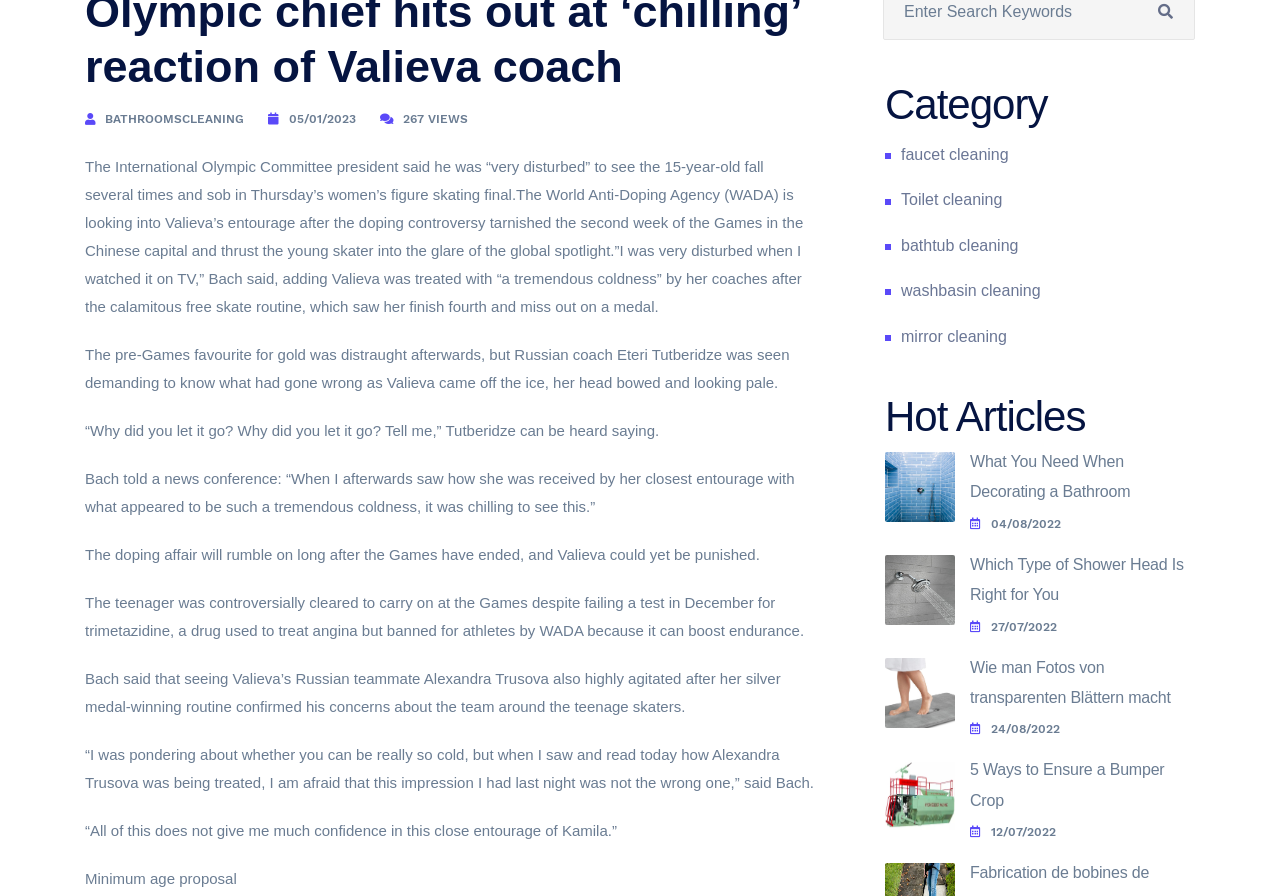Using the element description bathroomscleaning, predict the bounding box coordinates for the UI element. Provide the coordinates in (top-left x, top-left y, bottom-right x, bottom-right y) format with values ranging from 0 to 1.

[0.082, 0.117, 0.191, 0.148]